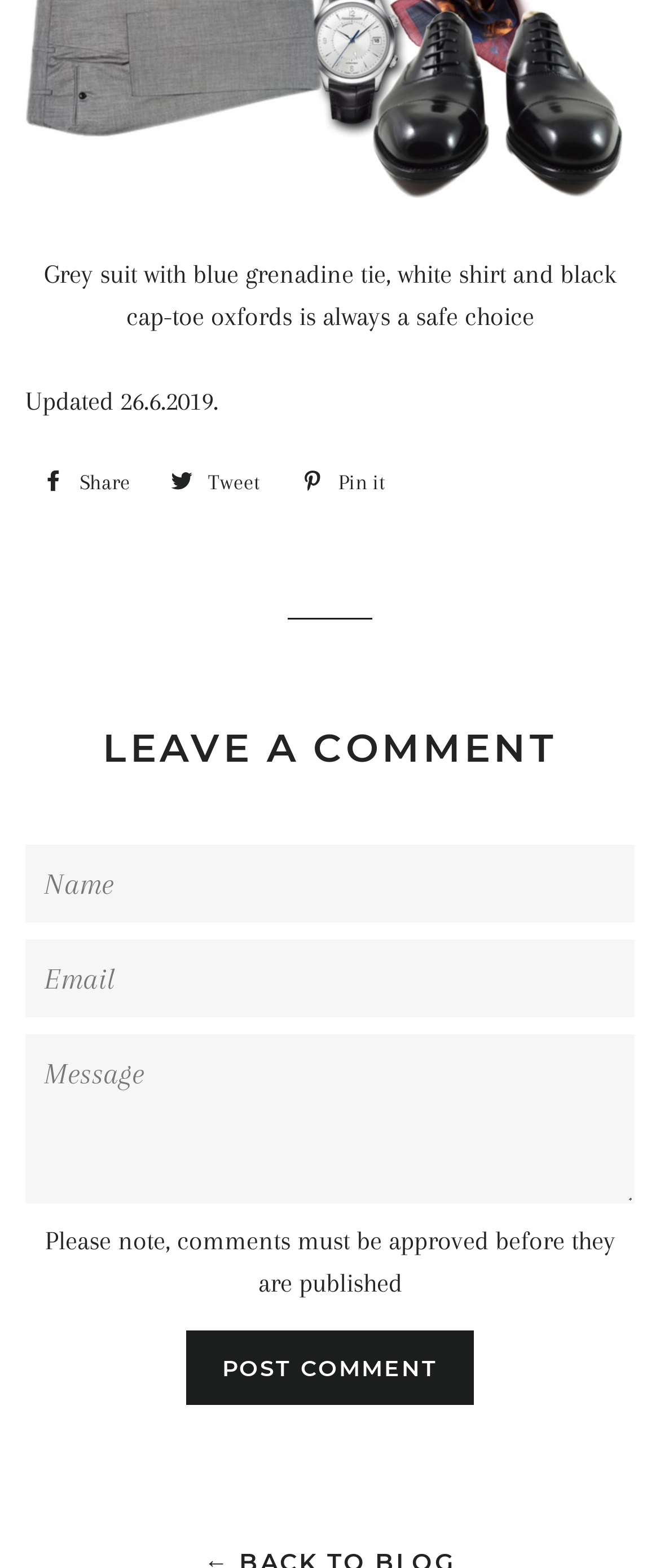Can you find the bounding box coordinates for the UI element given this description: "Pin it Pin on Pinterest"? Provide the coordinates as four float numbers between 0 and 1: [left, top, right, bottom].

[0.431, 0.291, 0.61, 0.323]